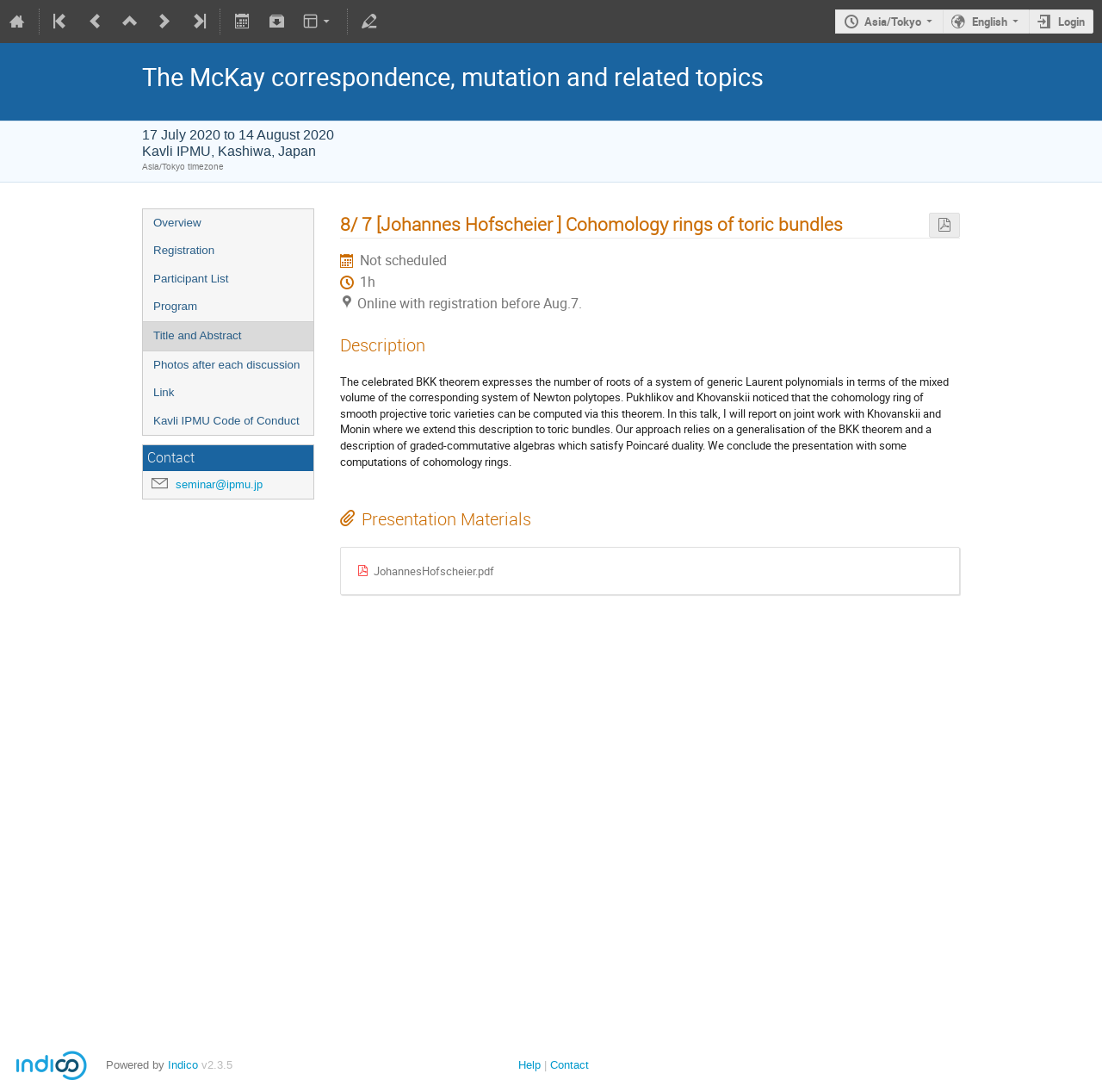Identify the bounding box coordinates of the area that should be clicked in order to complete the given instruction: "Search for something". The bounding box coordinates should be four float numbers between 0 and 1, i.e., [left, top, right, bottom].

None